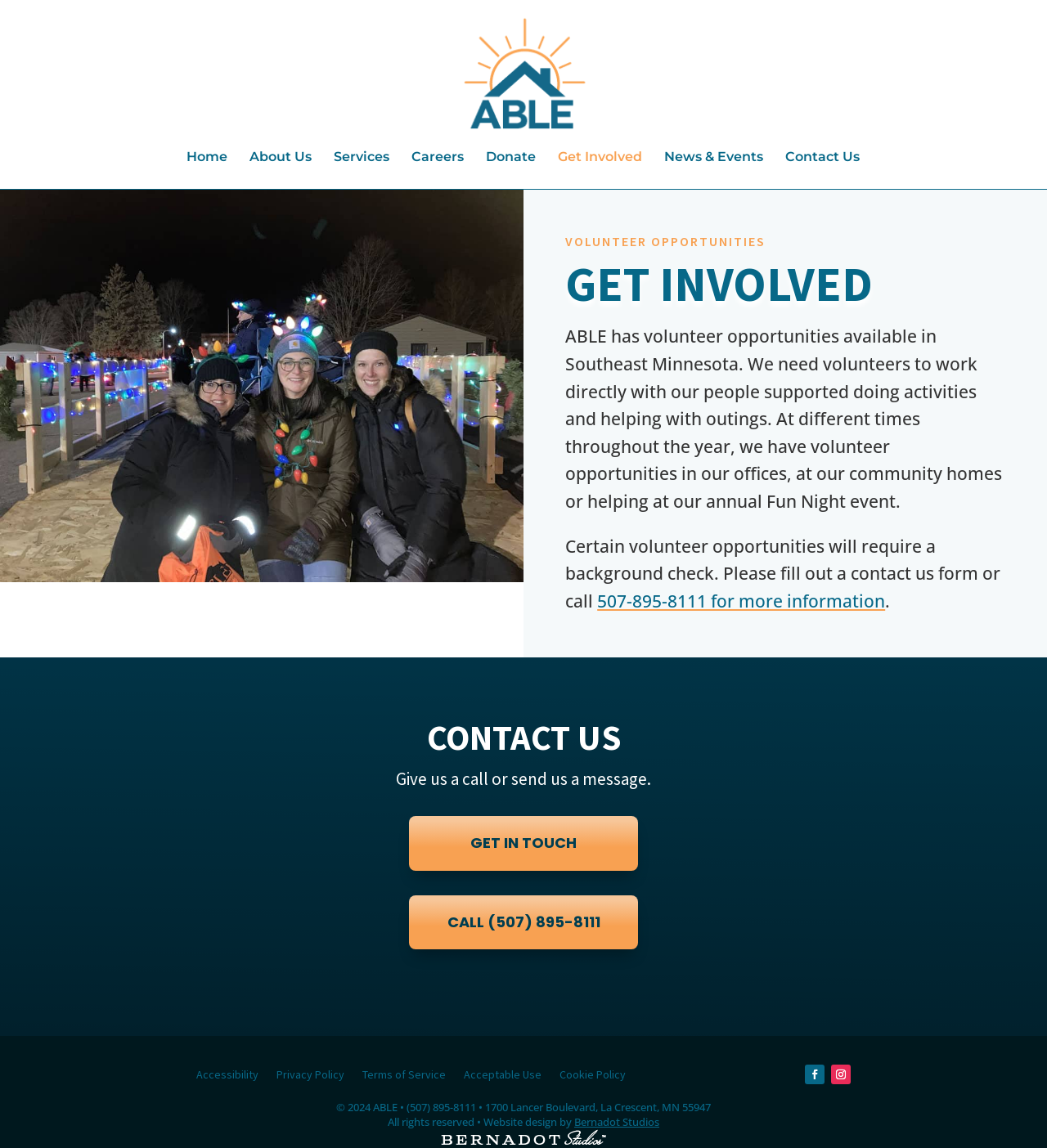Describe the entire webpage, focusing on both content and design.

The webpage is about volunteering with ABLE, a community organization making a positive impact in Houston County, MN. At the top, there is a logo of ABLE, an image with a link to the organization's homepage. Below the logo, there is a navigation menu with links to various sections of the website, including Home, About Us, Services, Careers, Donate, Get Involved, News & Events, and Contact Us.

The main content of the page is divided into two sections. On the left, there is an image of ABLE volunteers enjoying a holiday celebration. On the right, there is a section titled "GET INVOLVED" with a heading and a paragraph of text describing volunteer opportunities available in Southeast Minnesota. The text explains that volunteers are needed to work directly with people supported by ABLE, and that some opportunities may require a background check.

Below the volunteer opportunities section, there is a "CONTACT US" section with a heading and a paragraph of text encouraging visitors to get in touch with ABLE. There are also links to "GET IN TOUCH" and "CALL (507) 895-8111" for more information.

At the bottom of the page, there are links to various policies, including Accessibility, Privacy Policy, Terms of Service, Acceptable Use, and Cookie Policy. There are also social media links and a copyright notice with the organization's contact information. Additionally, there is a credit to Bernadot Studios for the website design, with a link to their website and a logo.